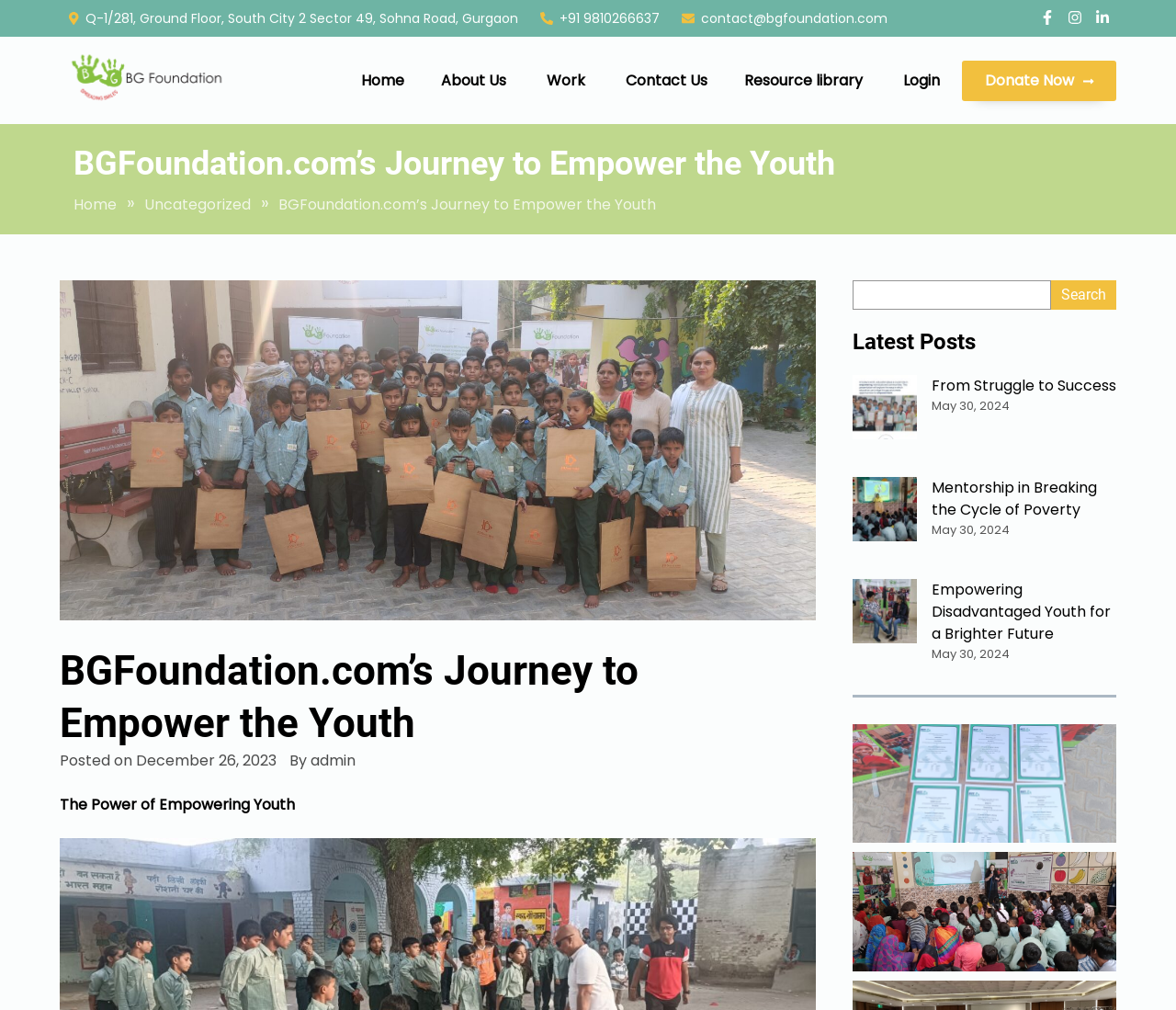Please answer the following question as detailed as possible based on the image: 
What type of content is featured in the 'Latest Posts' section?

The 'Latest Posts' section is located in the middle of the webpage, with bounding box coordinates [0.725, 0.325, 0.949, 0.353]. It features a list of links to individual blog posts, each with a title and a date, indicating that the section is dedicated to showcasing the organization's blog content.